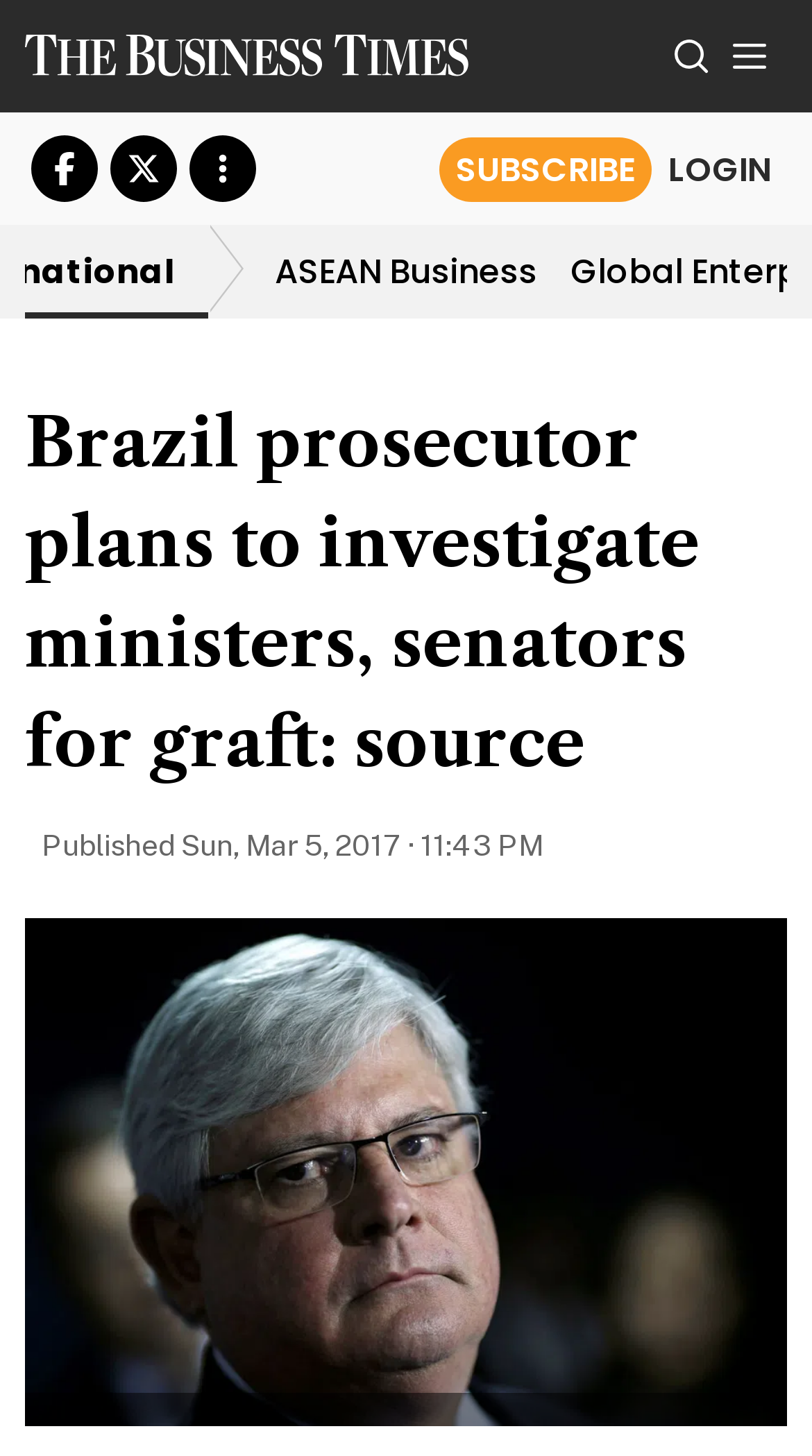Give an in-depth explanation of the webpage layout and content.

The webpage appears to be a news article from The Business Times, with the title "Brazil prosecutor plans to investigate ministers, senators for graft: source". At the top left of the page, there is a link to The Business Times, accompanied by an image of the publication's logo. 

To the right of the logo, there are three buttons: a search button, a toggle side menu button, and a series of social media share buttons, including Facebook and Twitter. Below these buttons, there is a link to "View more" and a "SUBSCRIBE" link. 

On the right side of the page, there is a "LOGIN" button. Below the title, there is a heading with the same title as the page, "Brazil prosecutor plans to investigate ministers, senators for graft: source". 

Underneath the heading, there are two lines of text, indicating the publication date and time, "Published Sun, Mar 5, 2017 · 11:43 PM". The main content of the article is accompanied by a large image, which can be expanded by clicking on the "Expand image" button at the bottom right corner of the image.